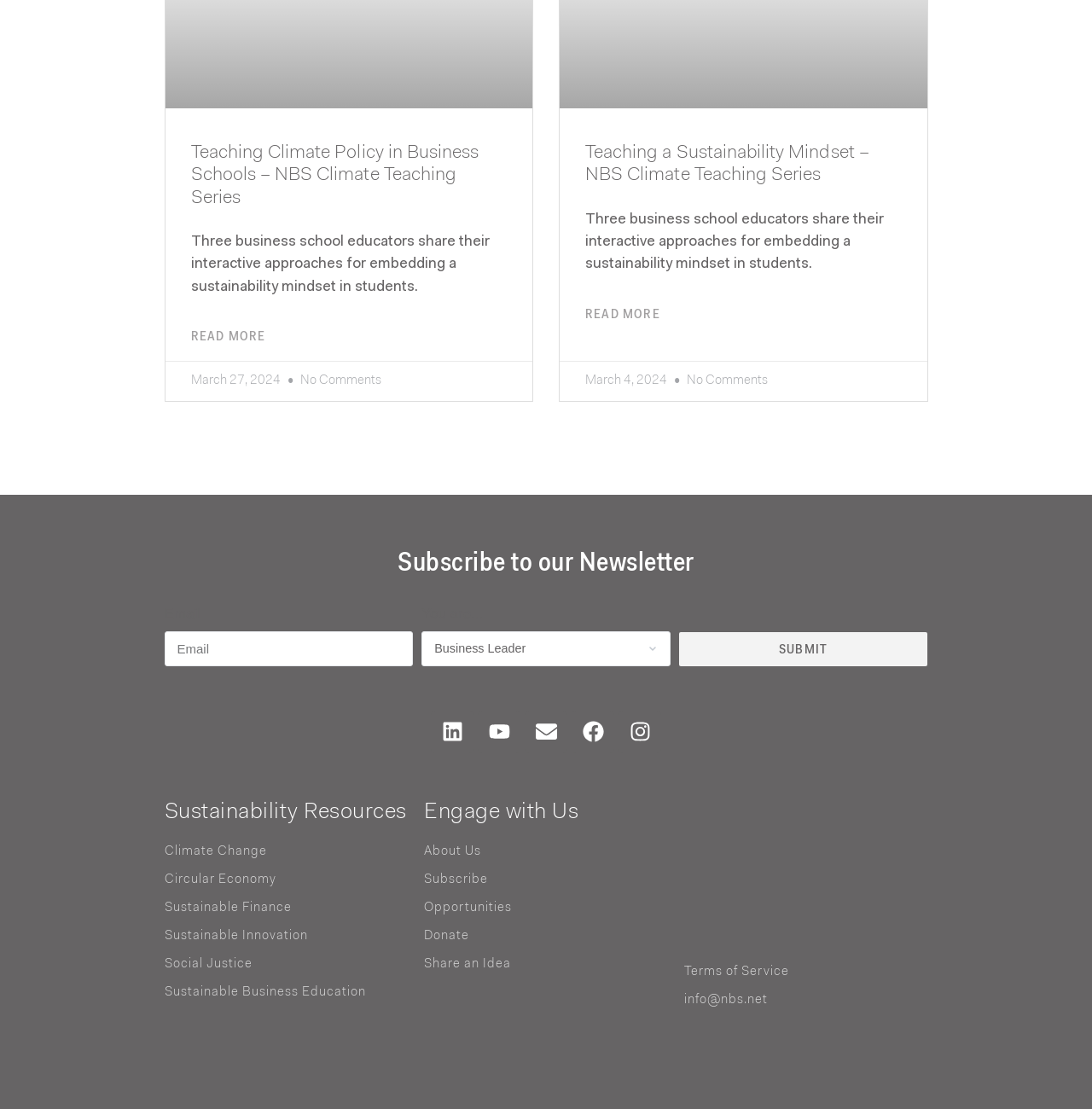Please identify the bounding box coordinates of the clickable element to fulfill the following instruction: "Read more about Teaching Climate Policy in Business Schools – NBS Climate Teaching Series". The coordinates should be four float numbers between 0 and 1, i.e., [left, top, right, bottom].

[0.175, 0.299, 0.243, 0.31]